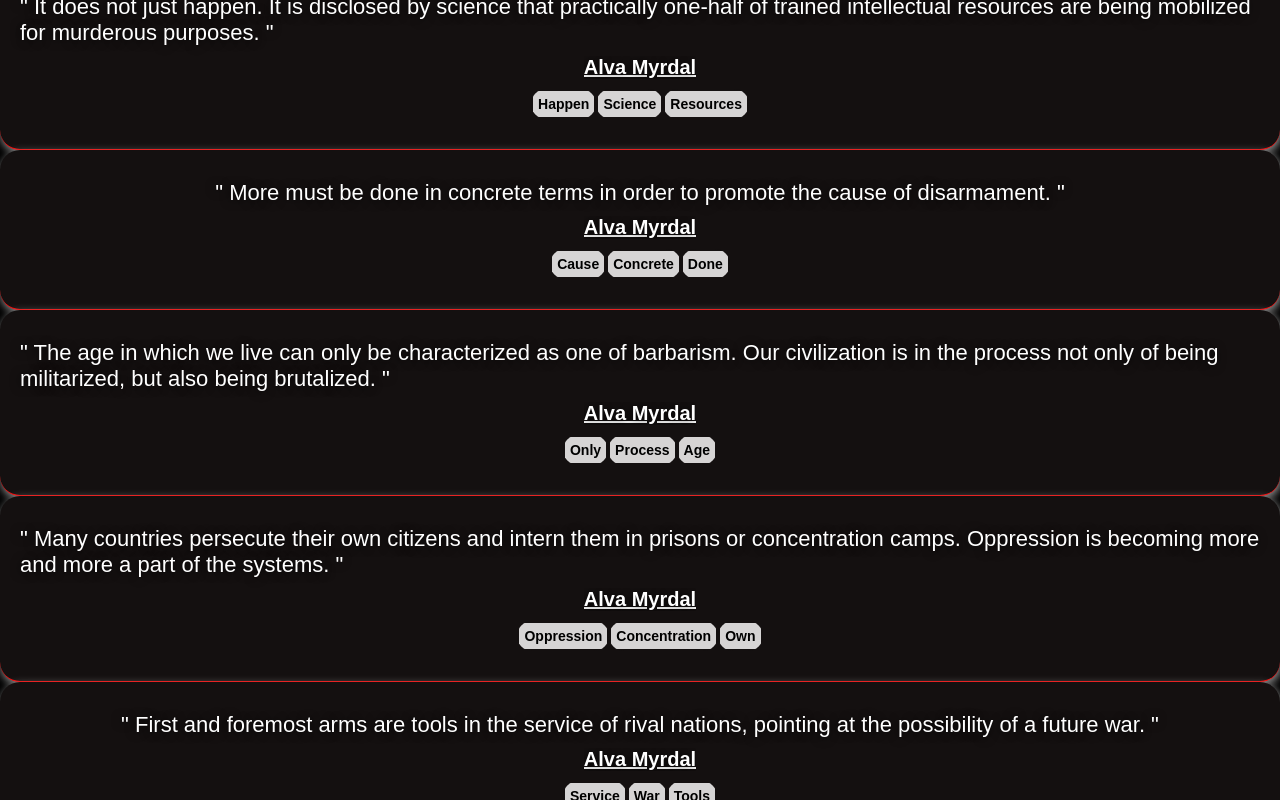Give the bounding box coordinates for the element described by: "Resources".

[0.518, 0.111, 0.585, 0.149]